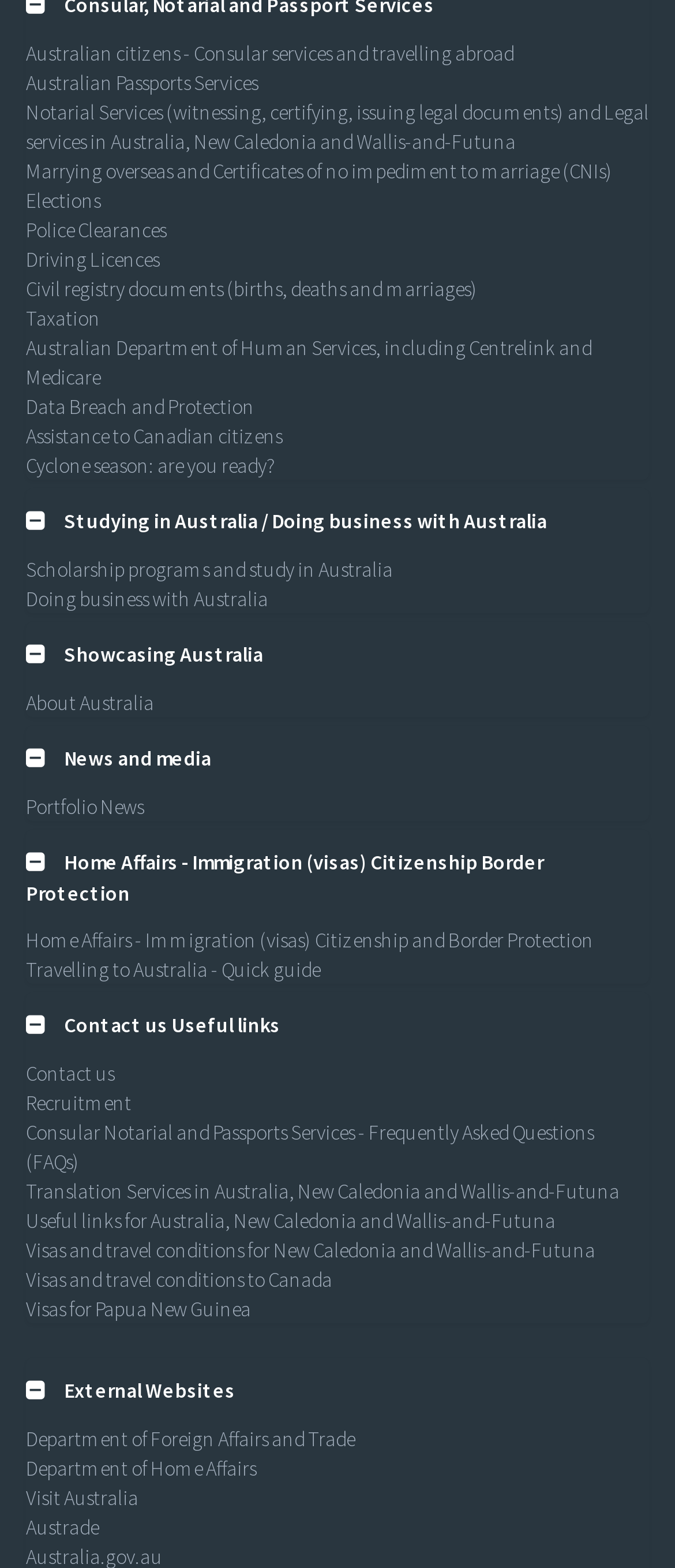Provide the bounding box coordinates, formatted as (top-left x, top-left y, bottom-right x, bottom-right y), with all values being floating point numbers between 0 and 1. Identify the bounding box of the UI element that matches the description: Cyclone season: are you ready?

[0.038, 0.288, 0.405, 0.305]